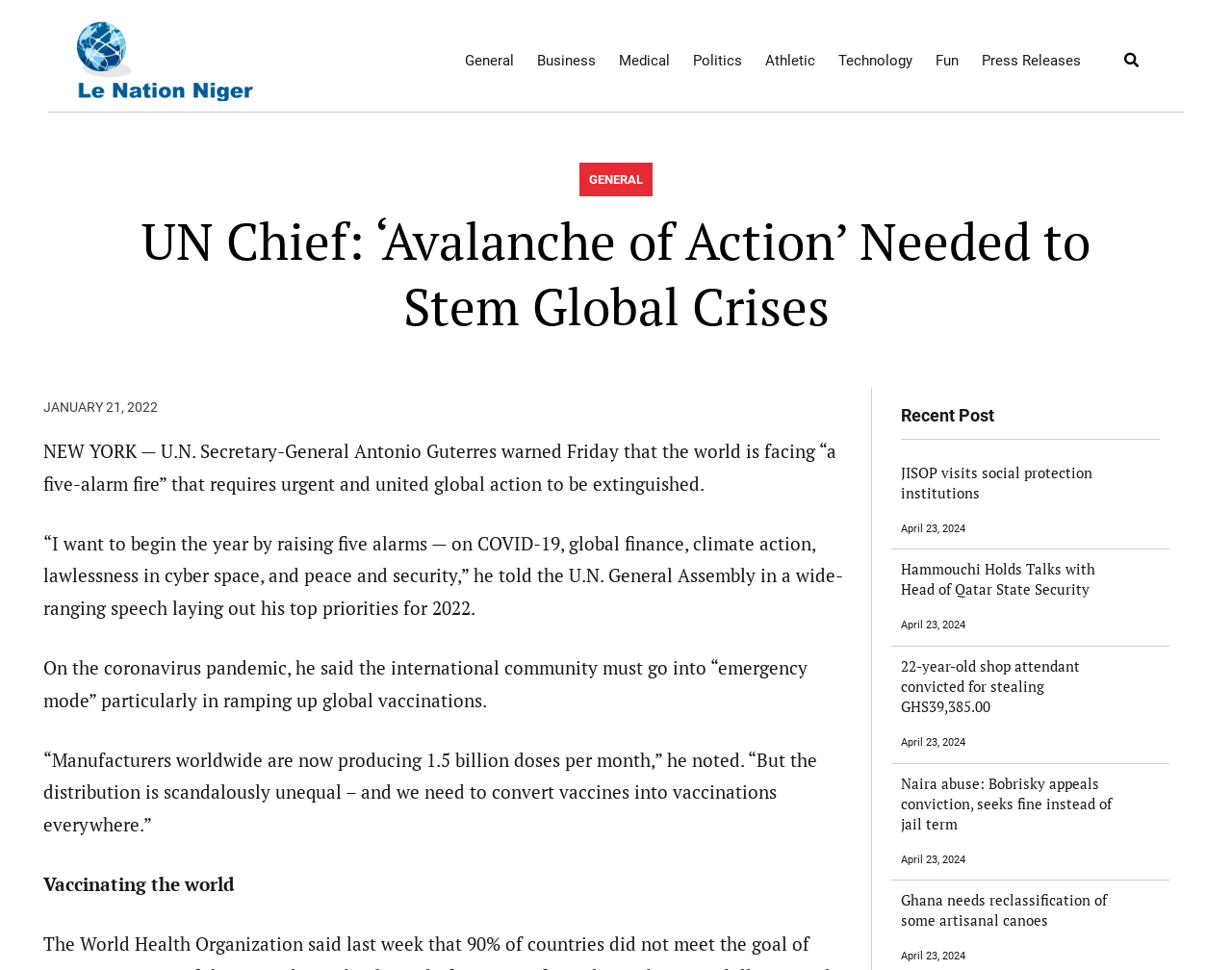Identify the bounding box coordinates of the part that should be clicked to carry out this instruction: "Search for something".

[0.903, 0.046, 0.932, 0.079]